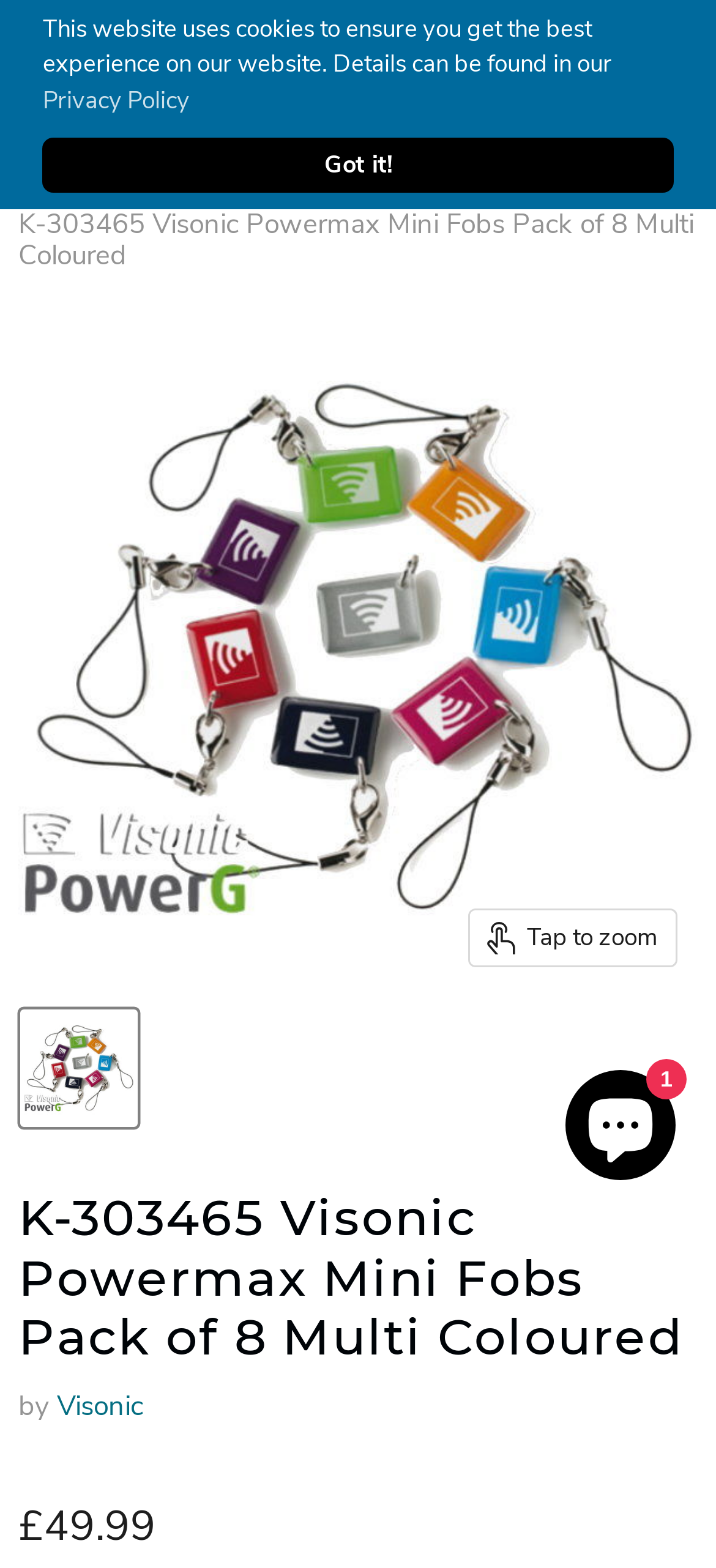Generate a thorough caption that explains the contents of the webpage.

This webpage appears to be a product page for "K-303465 Visonic Powermax Mini Fobs Pack of 8 Multi Coloured" on an e-commerce website. At the top left corner, there is a menu button and another button with no text. To the right of these buttons, there is a layout table with a link and an image. On the top right corner, there is a "View cart" link with a small image next to it.

Below the top section, there is a navigation bar with breadcrumbs, which includes a "Home" link and the product name "K-303465 Visonic Powermax Mini Fobs Pack of 8 Multi Coloured". Below the navigation bar, there is a large image of the product, which can be zoomed in by clicking the "Tap to zoom" button.

To the right of the product image, there is a section with the product name as a heading, followed by the text "by" and a link to "Visonic". Below this section, there is a paragraph with the current price of the product, £49.99.

In the middle of the page, there is a message "Your quote is successfully added" with a small image next to it. At the bottom of the page, there is a message about the website using cookies, with a link to the "Privacy Policy" and a "Got it!" button.

On the bottom right corner, there is a chat window with a button to expand or collapse it, and an image inside the window.